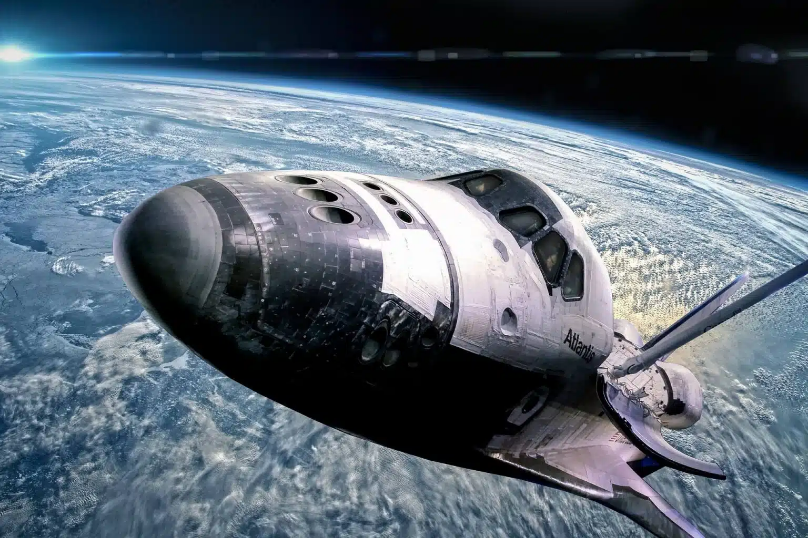Based on the image, please elaborate on the answer to the following question:
What theme does the image convey?

The imagery conveys the excitement and boundless possibilities of space exploration, aligning seamlessly with themes surrounding the thriving UK space industry and technological innovation.